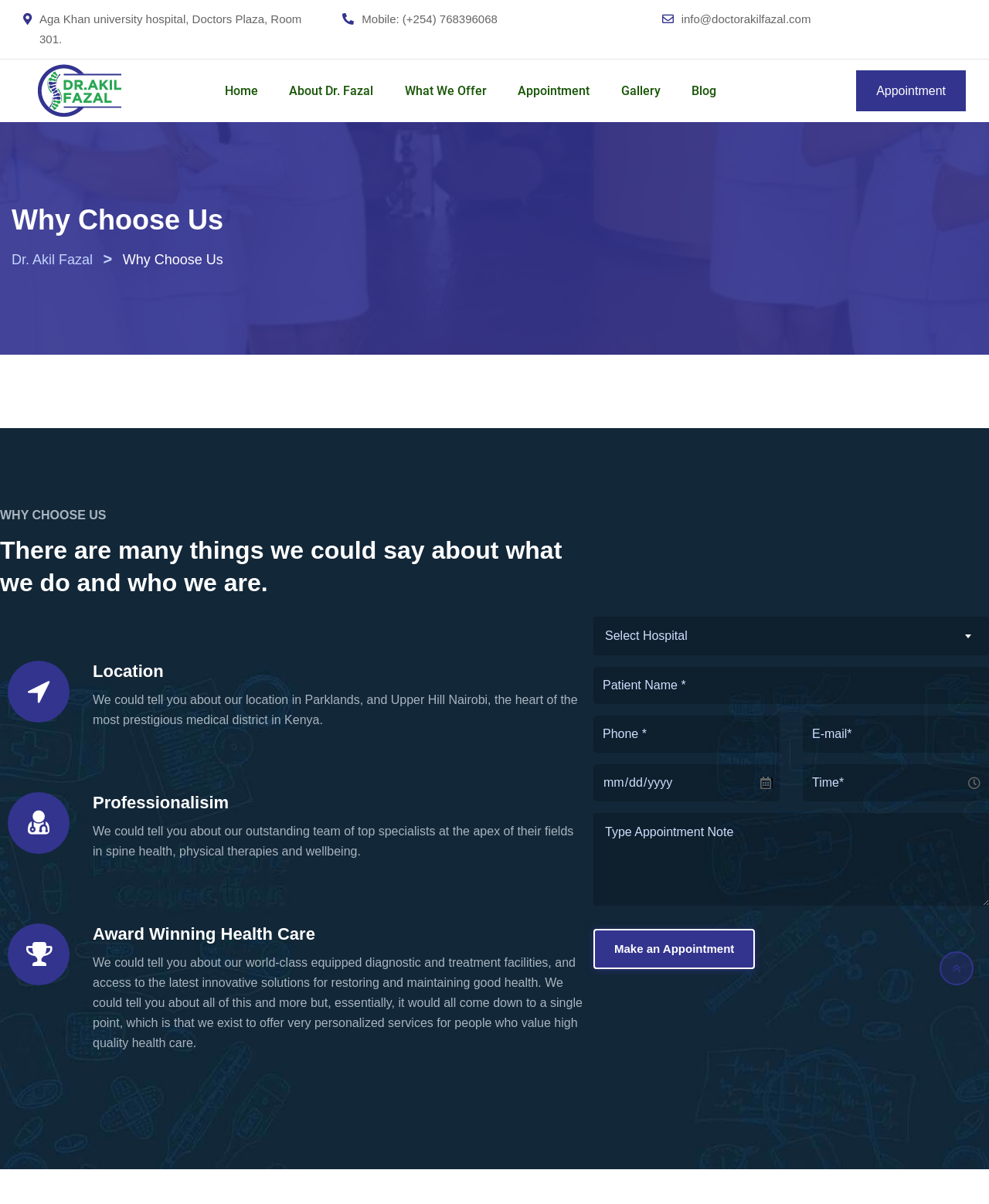Using floating point numbers between 0 and 1, provide the bounding box coordinates in the format (top-left x, top-left y, bottom-right x, bottom-right y). Locate the UI element described here: name="email" placeholder="E-mail*"

[0.812, 0.594, 1.0, 0.625]